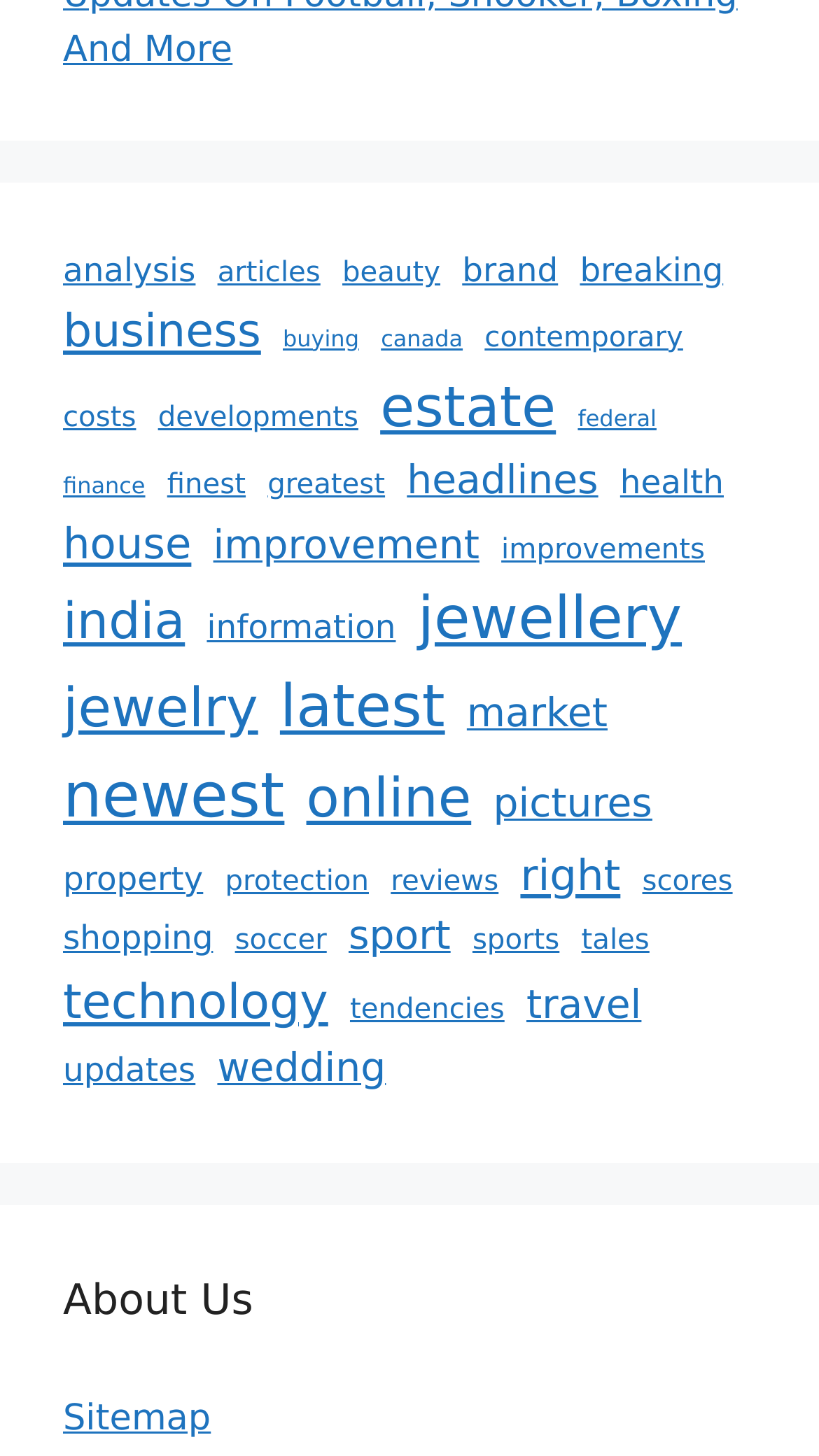Answer briefly with one word or phrase:
How many links are there on the webpage?

228